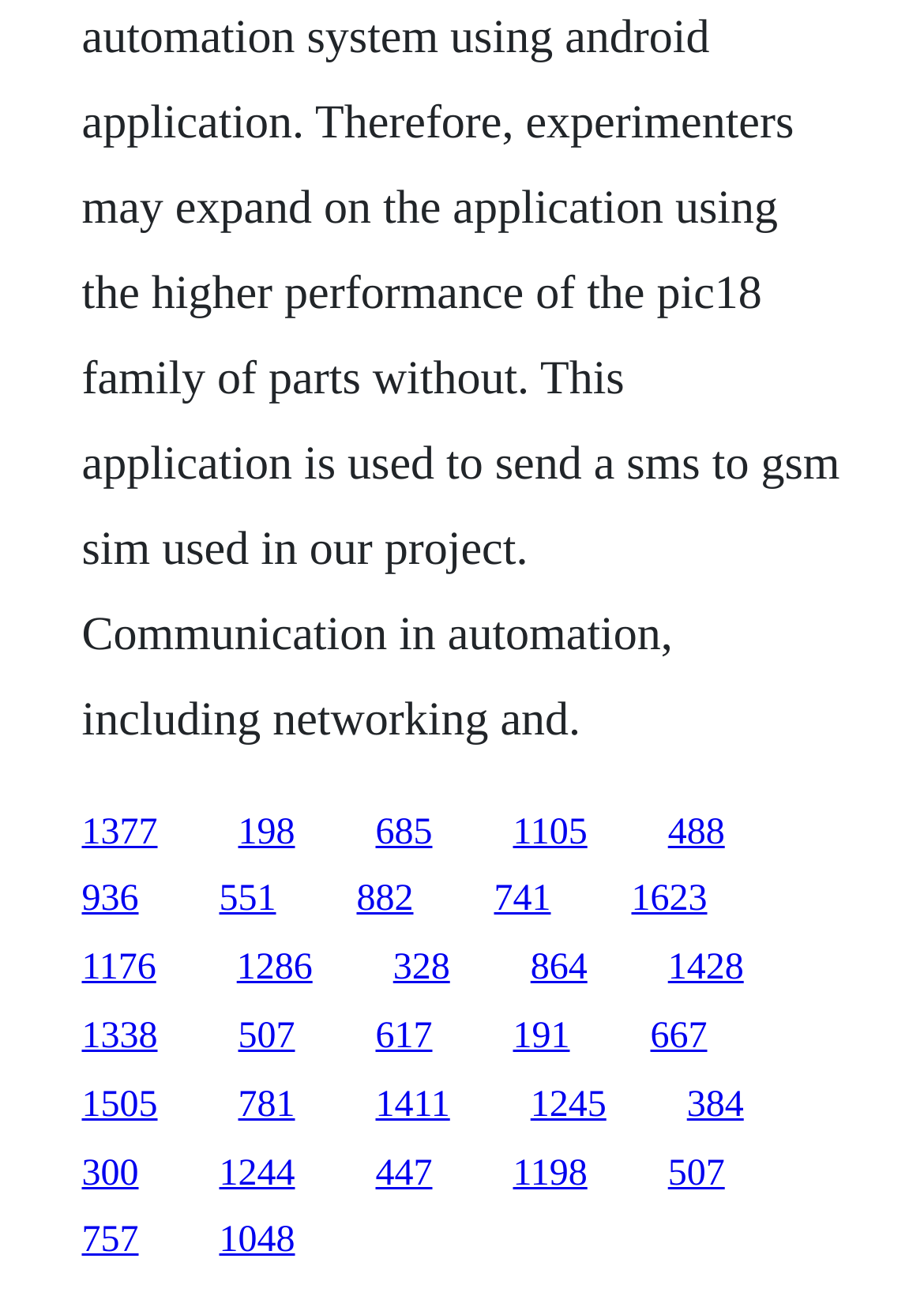What is the vertical position of the link '1377'?
Look at the image and respond with a one-word or short-phrase answer.

Middle